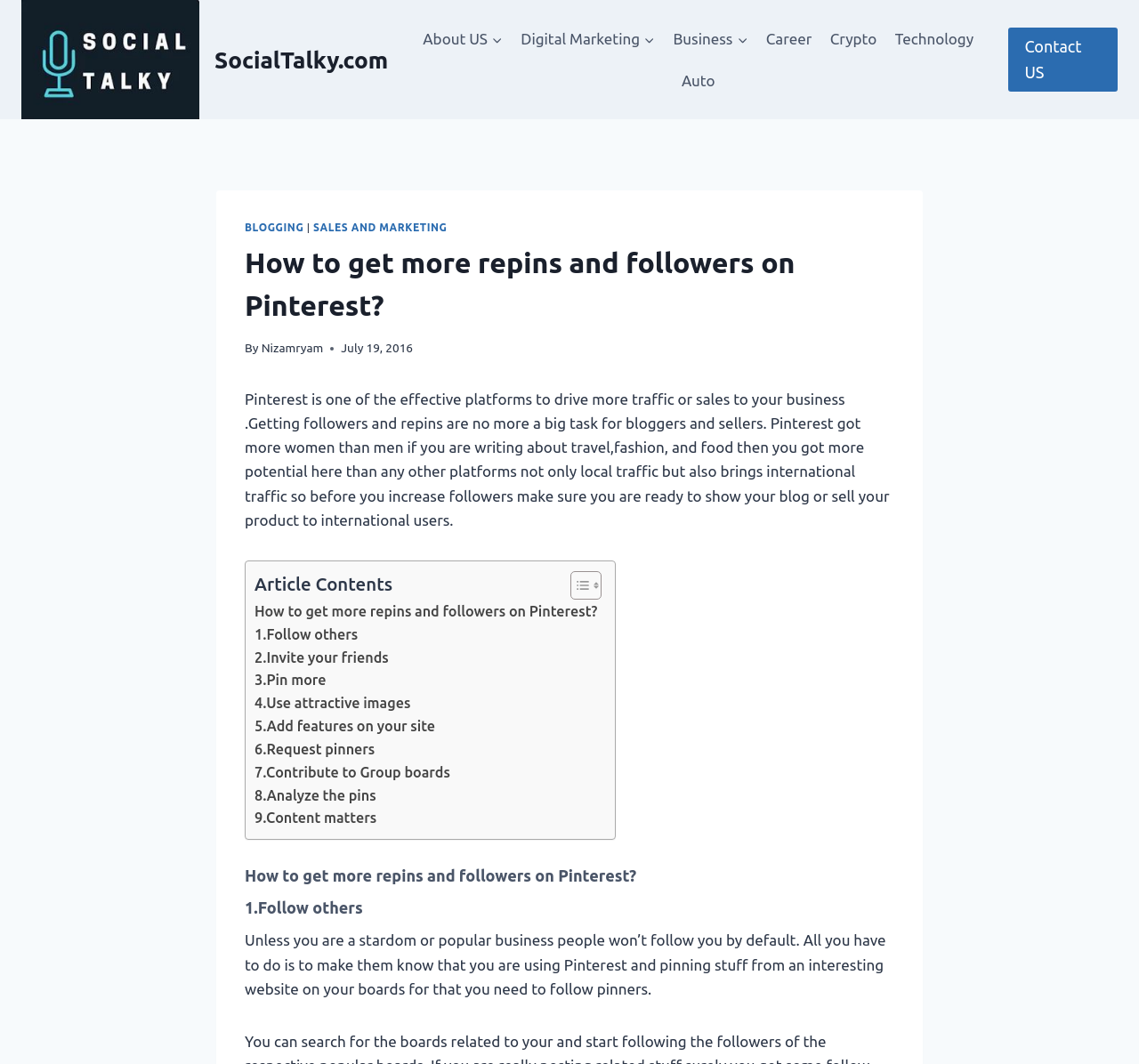Please identify the bounding box coordinates of the area that needs to be clicked to follow this instruction: "Learn how to Follow others on Pinterest".

[0.223, 0.586, 0.314, 0.607]